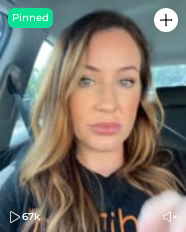Please examine the image and provide a detailed answer to the question: What is the badge labeled in the corner?

In the corner of the image, there is a green badge that is labeled 'Pinned', indicating that this content is notable or highlighted for viewers.